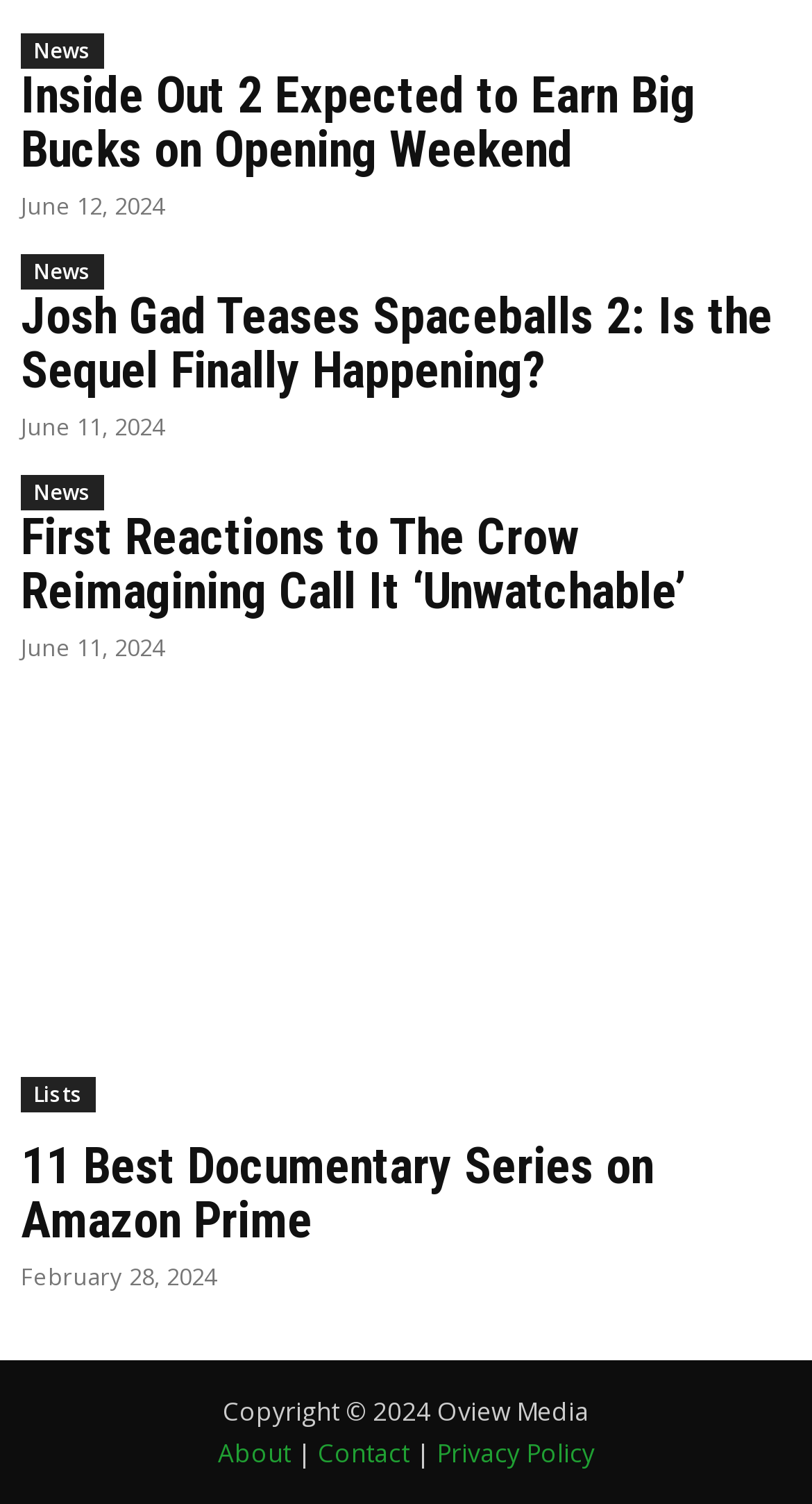Find the bounding box coordinates of the area to click in order to follow the instruction: "Read news about Inside Out 2".

[0.026, 0.044, 0.856, 0.119]